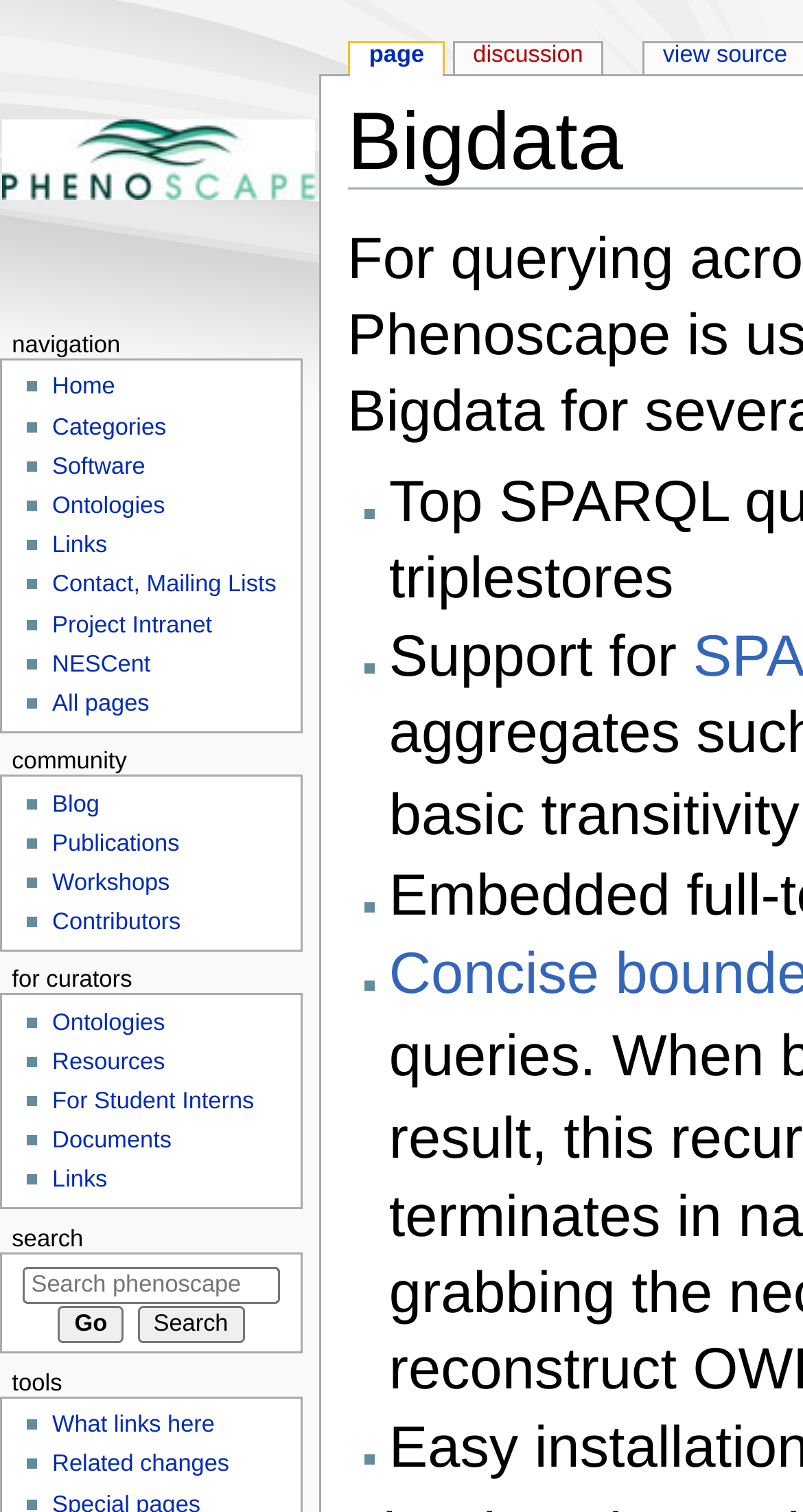Locate the bounding box coordinates of the clickable region necessary to complete the following instruction: "Search for something". Provide the coordinates in the format of four float numbers between 0 and 1, i.e., [left, top, right, bottom].

[0.029, 0.837, 0.349, 0.862]